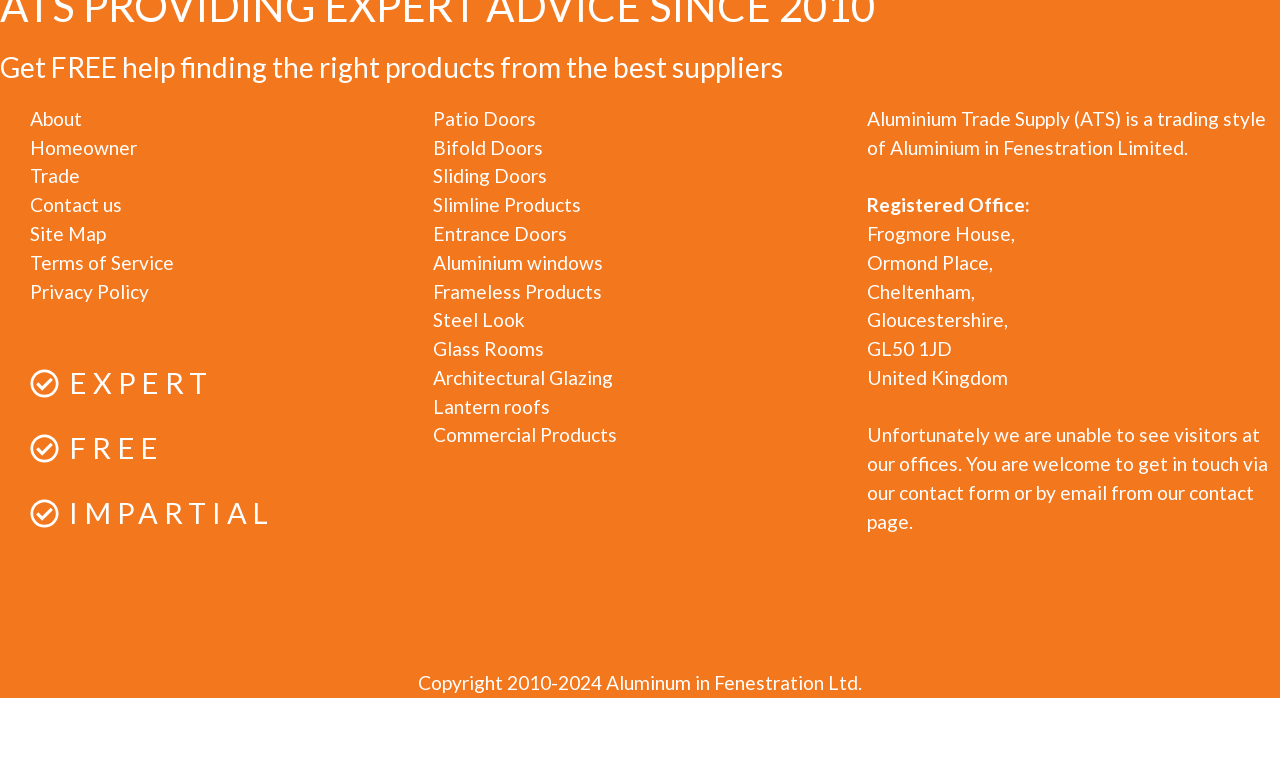Answer this question in one word or a short phrase: What is the company name of Aluminium Trade Supply?

Aluminium in Fenestration Limited